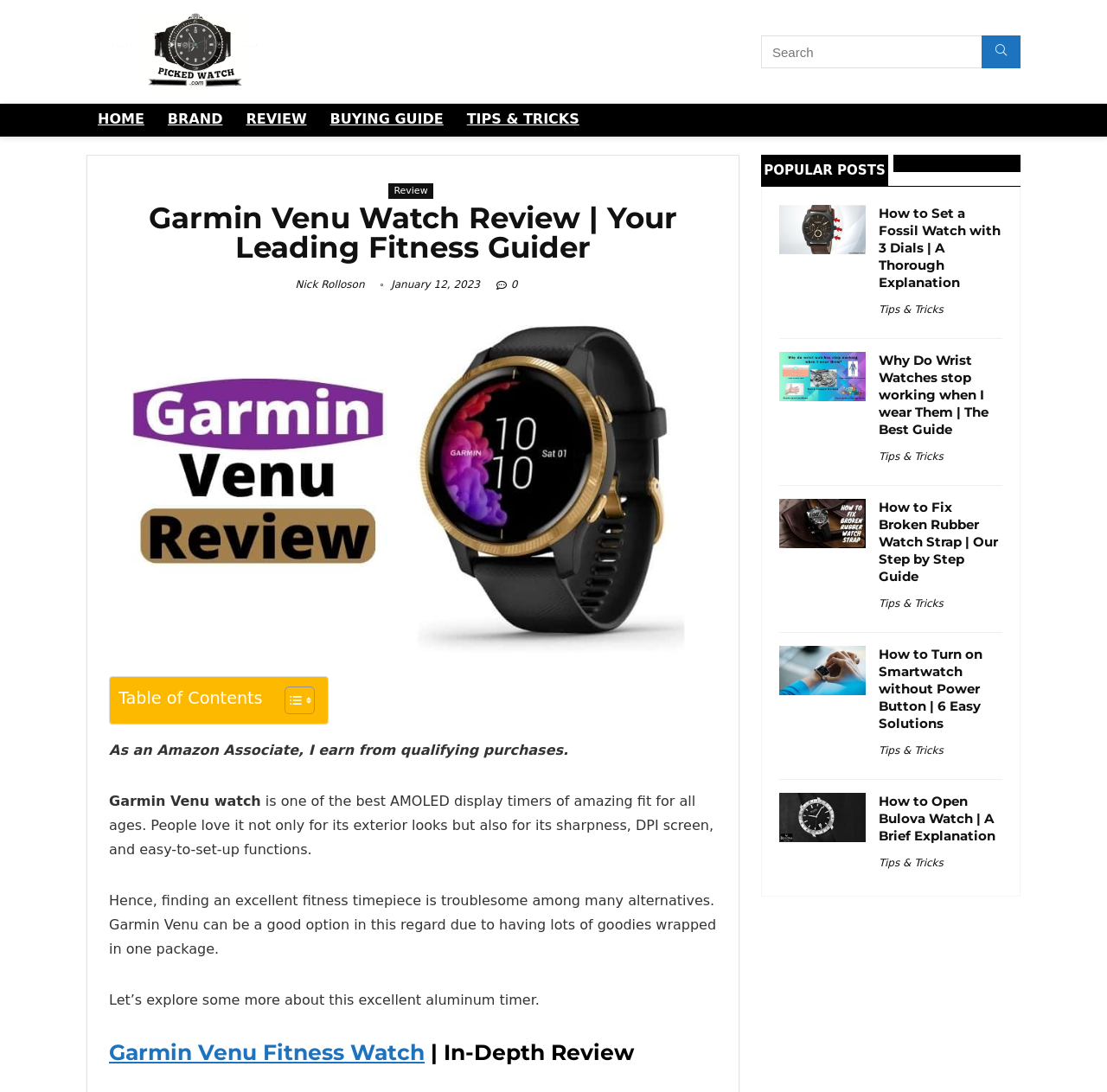Extract the main title from the webpage and generate its text.

Garmin Venu Watch Review | Your Leading Fitness Guider